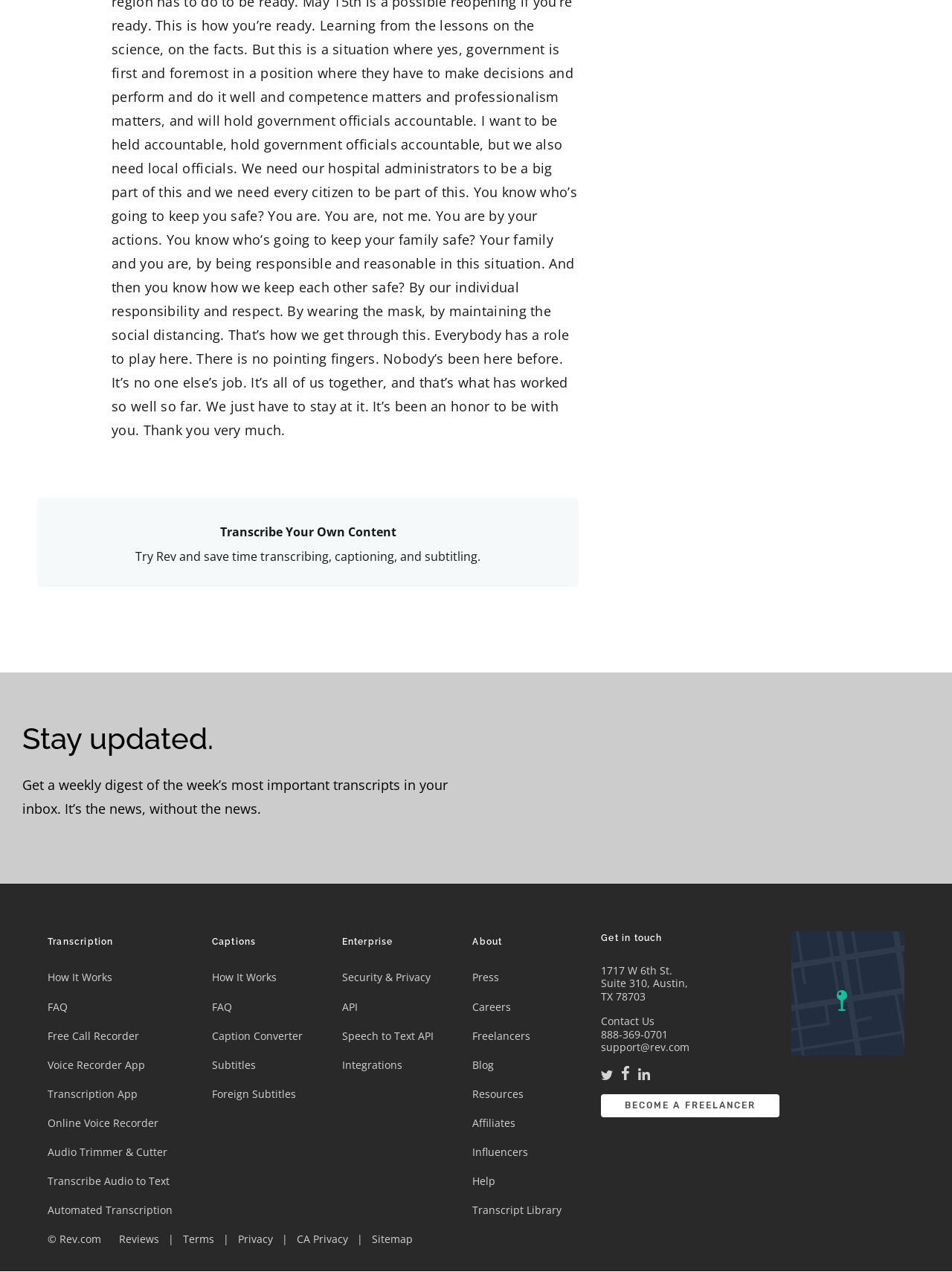Determine the bounding box coordinates of the region to click in order to accomplish the following instruction: "Try Rev". Provide the coordinates as four float numbers between 0 and 1, specifically [left, top, right, bottom].

[0.142, 0.431, 0.185, 0.444]